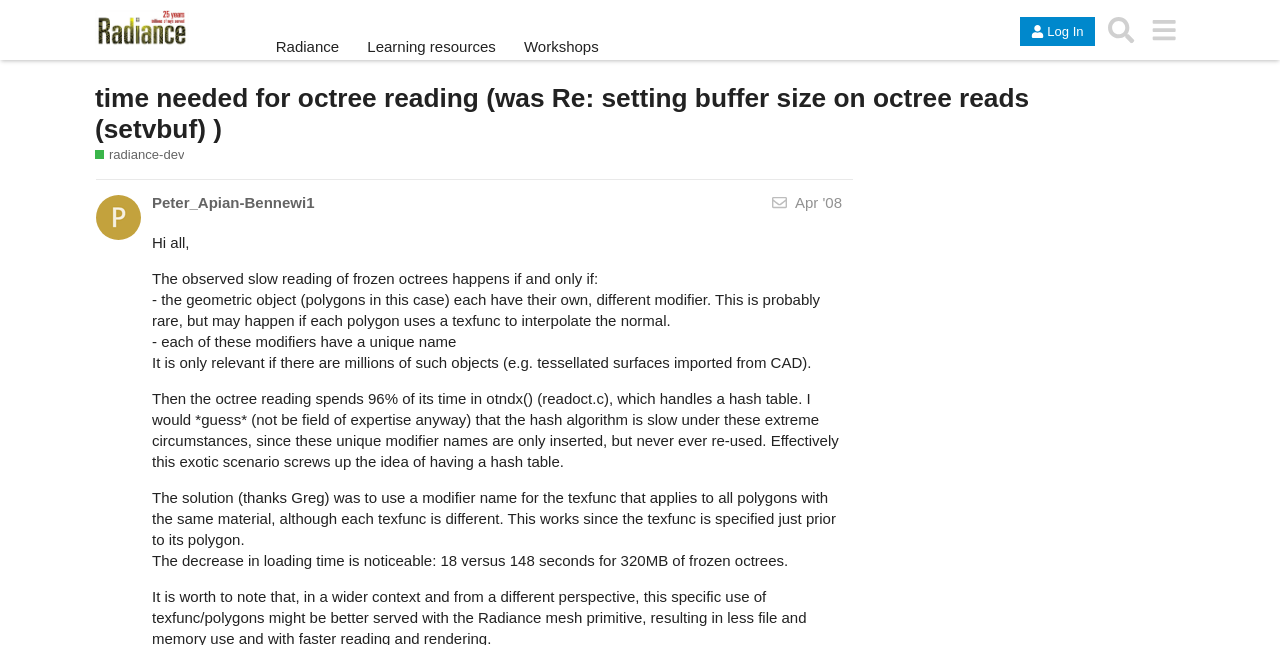Please find the bounding box coordinates of the section that needs to be clicked to achieve this instruction: "Click on the 'Radiance' link".

[0.215, 0.059, 0.265, 0.085]